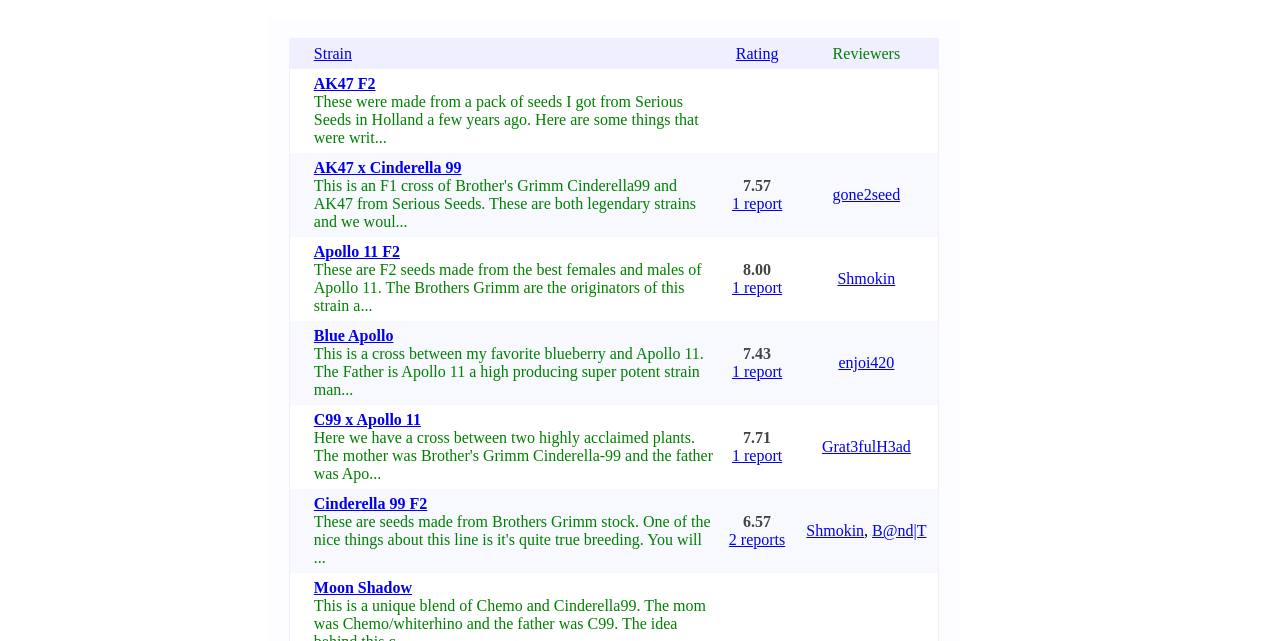Identify the bounding box coordinates for the UI element described as: "1 report".

[0.572, 0.435, 0.611, 0.462]